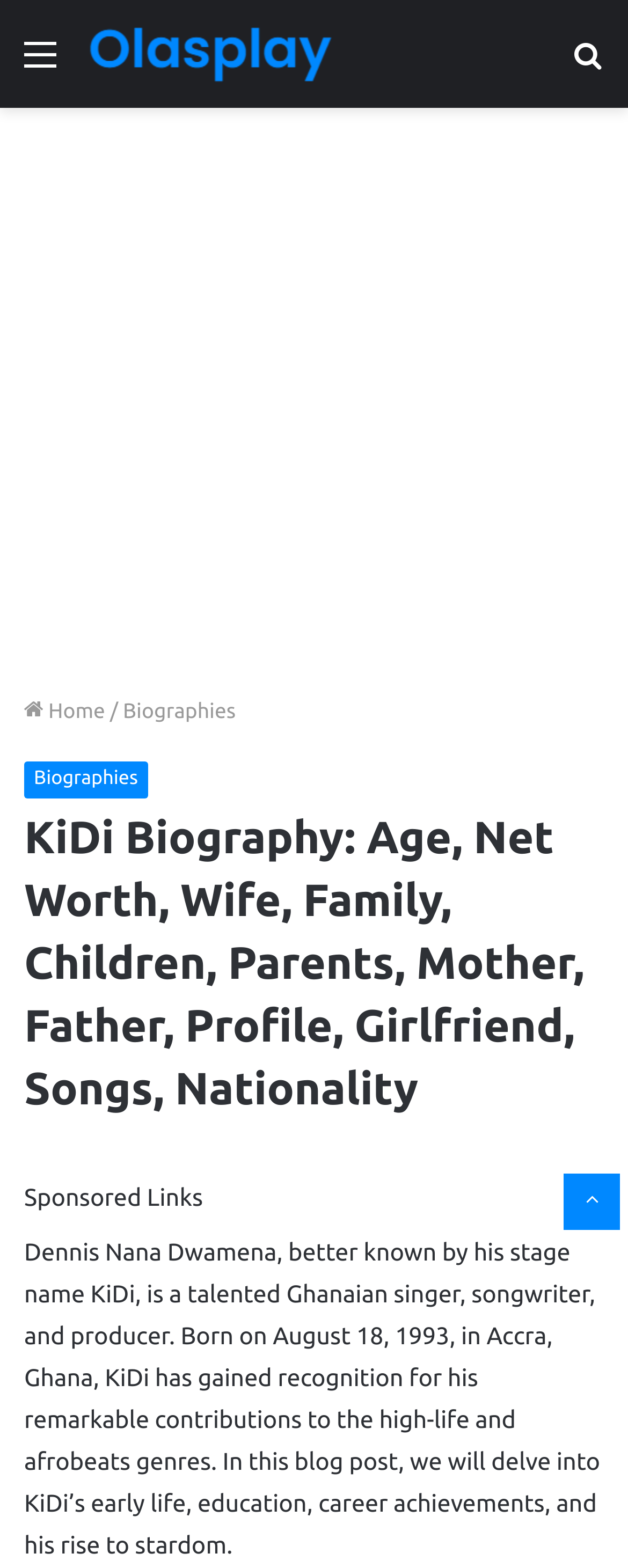Find the bounding box coordinates for the element that must be clicked to complete the instruction: "Search for something". The coordinates should be four float numbers between 0 and 1, indicated as [left, top, right, bottom].

[0.91, 0.019, 0.962, 0.065]